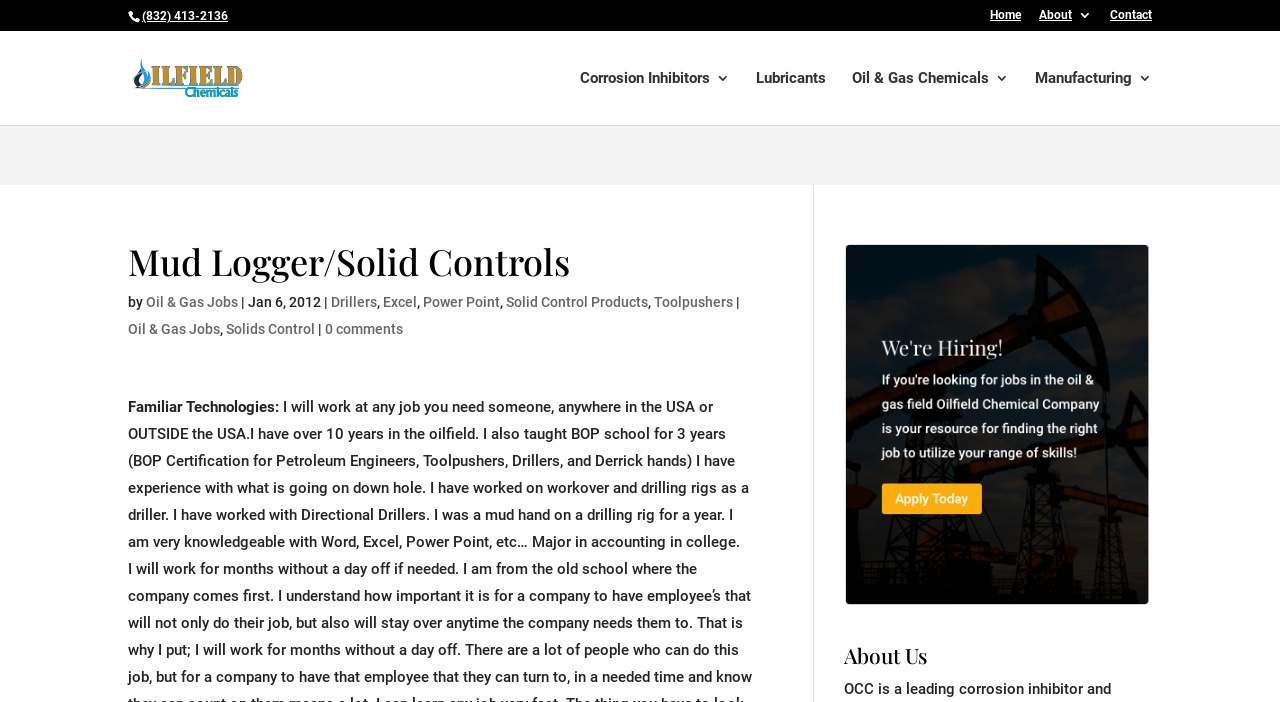Identify the bounding box for the UI element described as: "Oil & Gas Chemicals". Ensure the coordinates are four float numbers between 0 and 1, formatted as [left, top, right, bottom].

[0.666, 0.101, 0.788, 0.178]